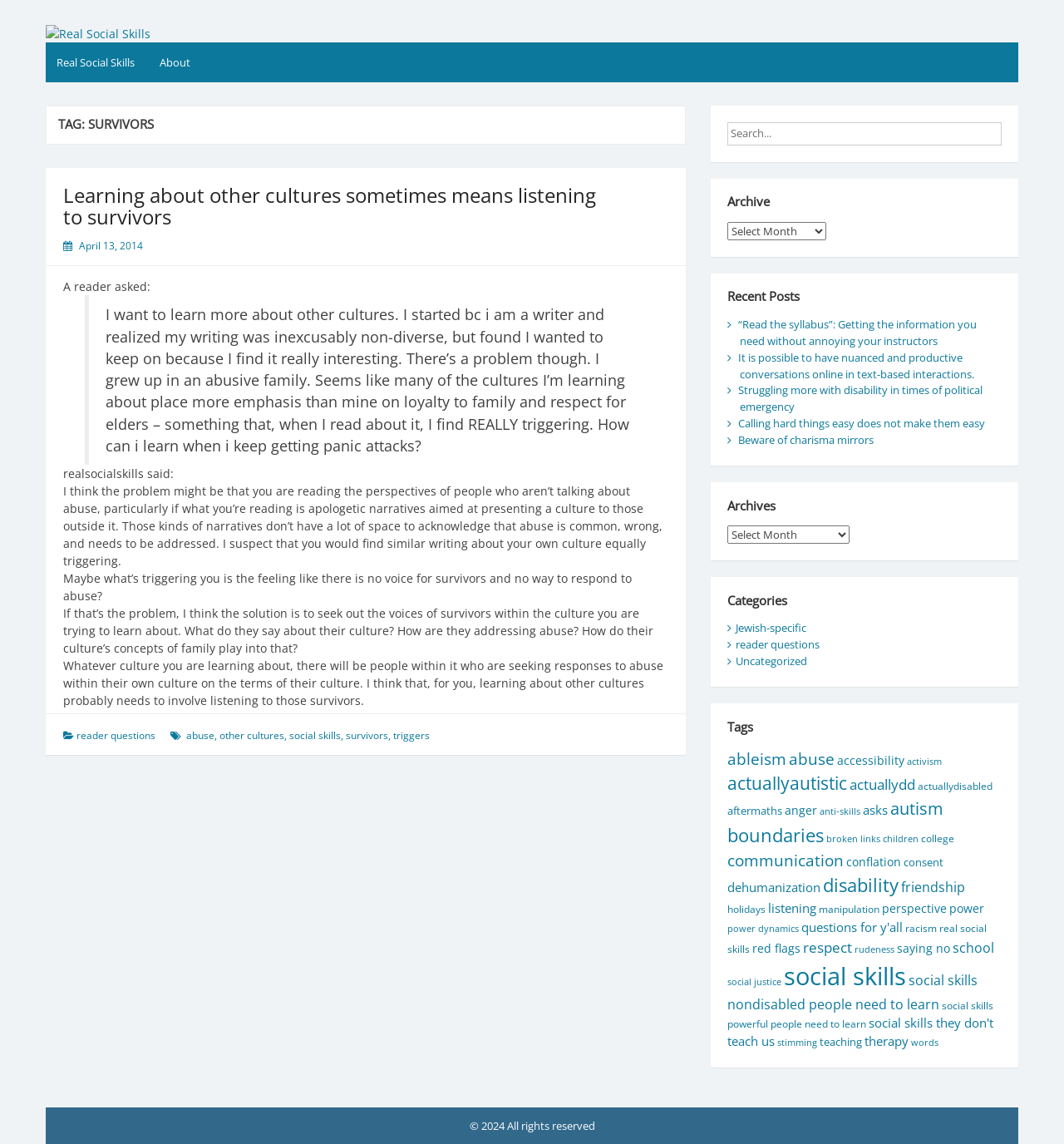Identify the bounding box coordinates for the element that needs to be clicked to fulfill this instruction: "Click on the link 'About'". Provide the coordinates in the format of four float numbers between 0 and 1: [left, top, right, bottom].

[0.14, 0.037, 0.189, 0.072]